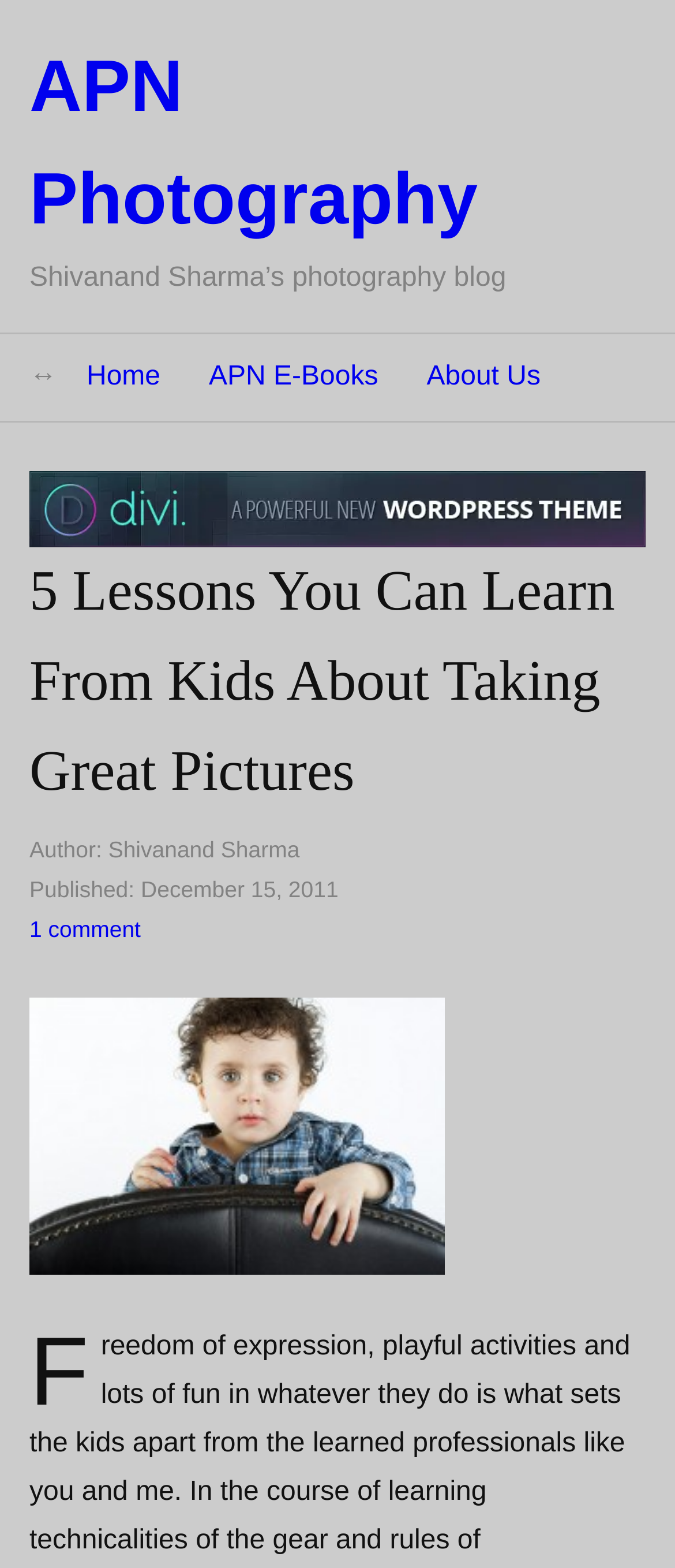How many comments are there on this article?
Look at the image and answer the question using a single word or phrase.

1